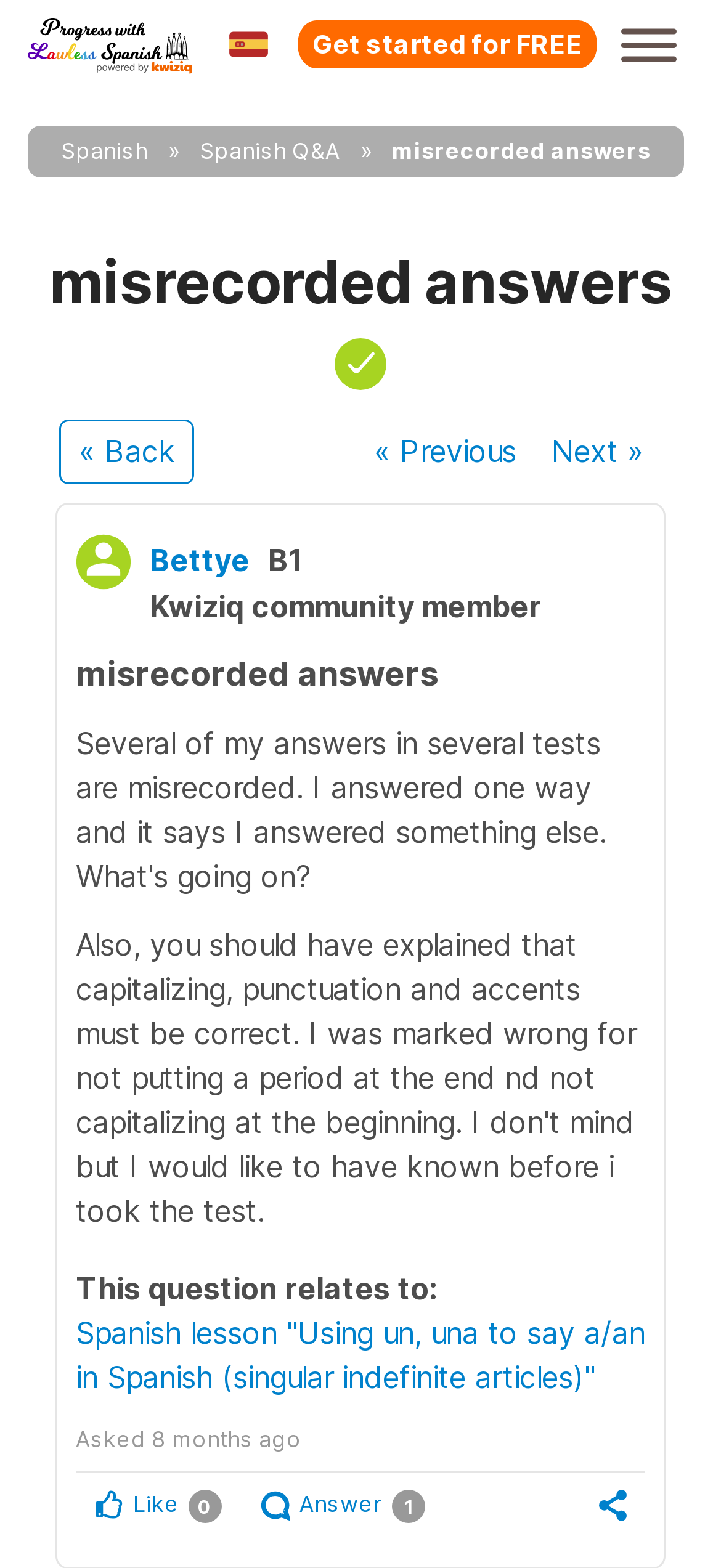Respond to the following query with just one word or a short phrase: 
What is the level of the Kwiziq community member?

B1